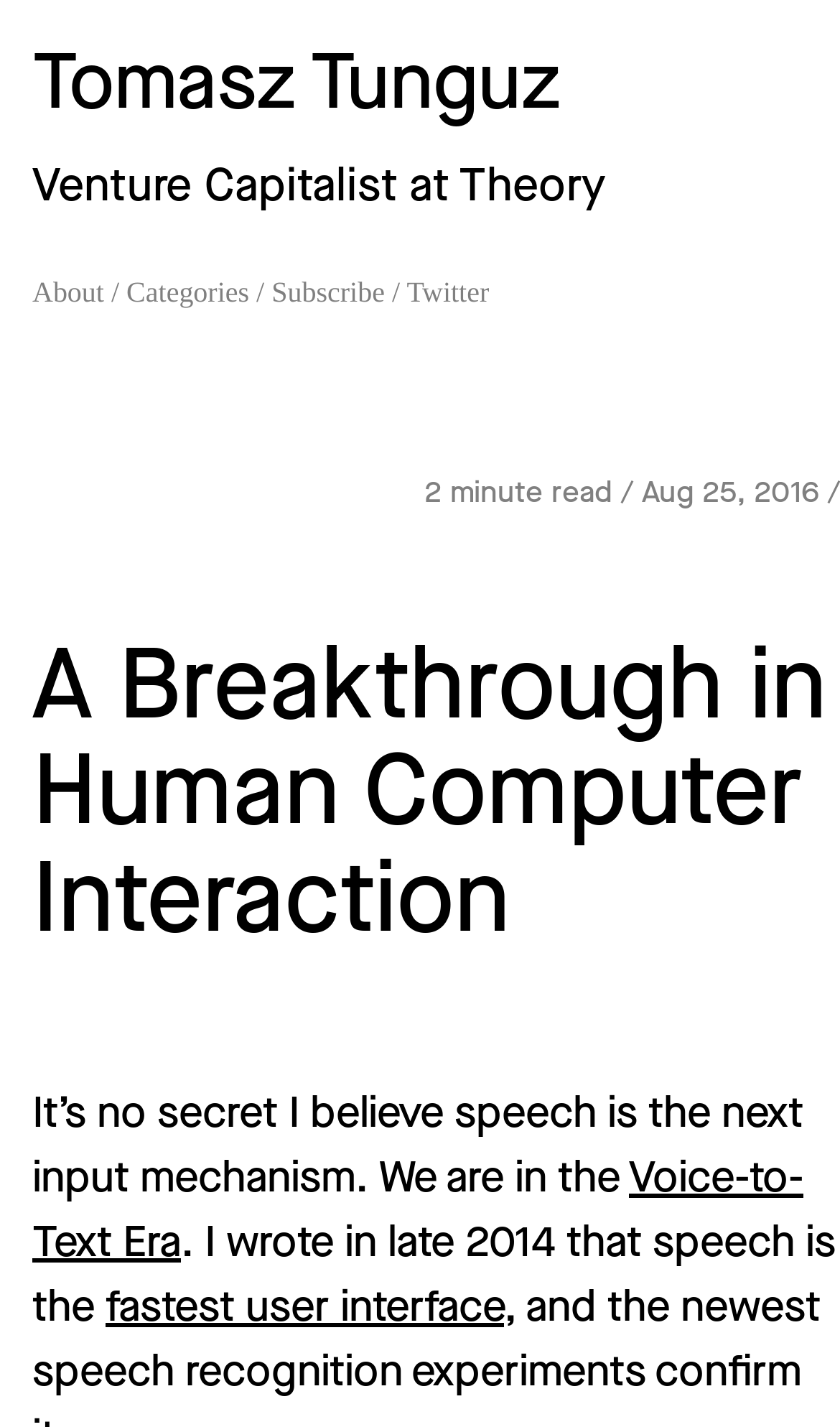What is the date of the article?
Use the screenshot to answer the question with a single word or phrase.

Aug 25, 2016